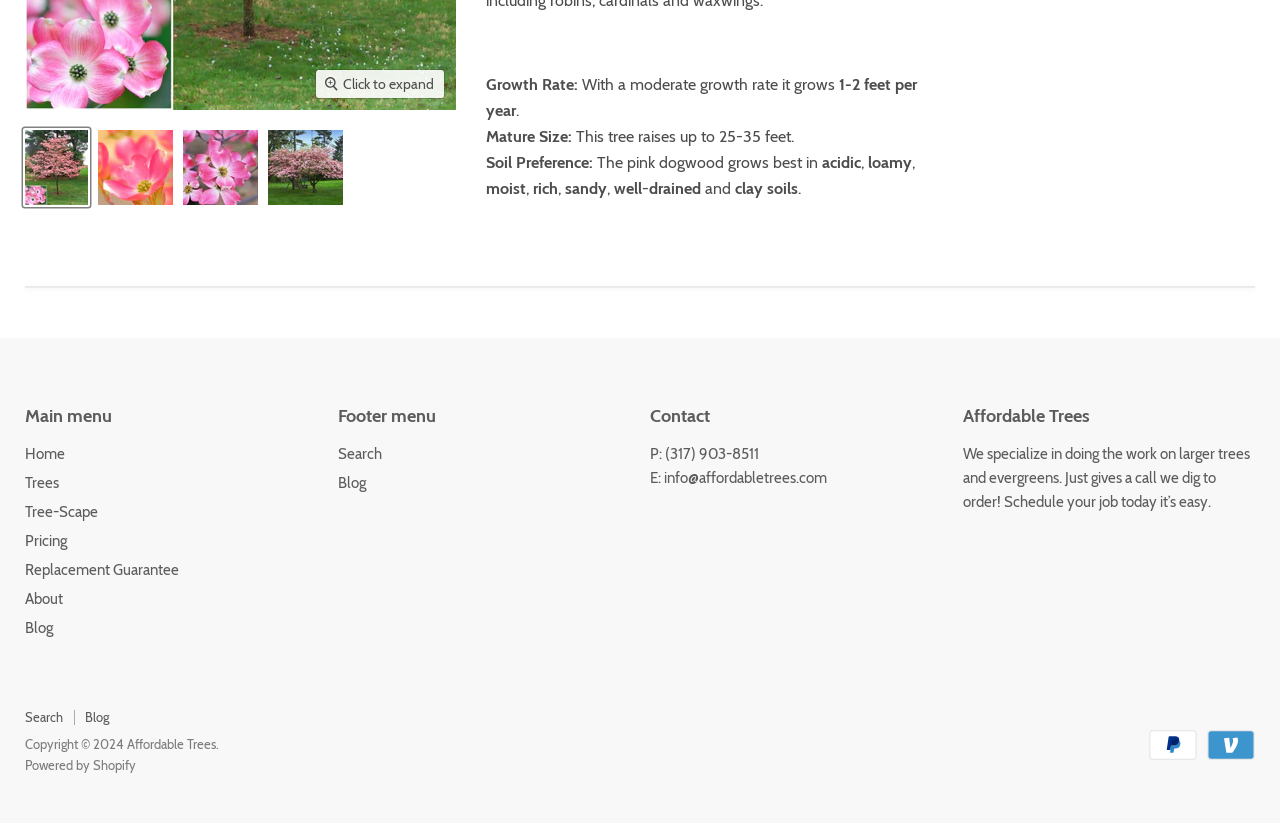Locate the UI element that matches the description Replacement Guarantee in the webpage screenshot. Return the bounding box coordinates in the format (top-left x, top-left y, bottom-right x, bottom-right y), with values ranging from 0 to 1.

[0.02, 0.682, 0.14, 0.704]